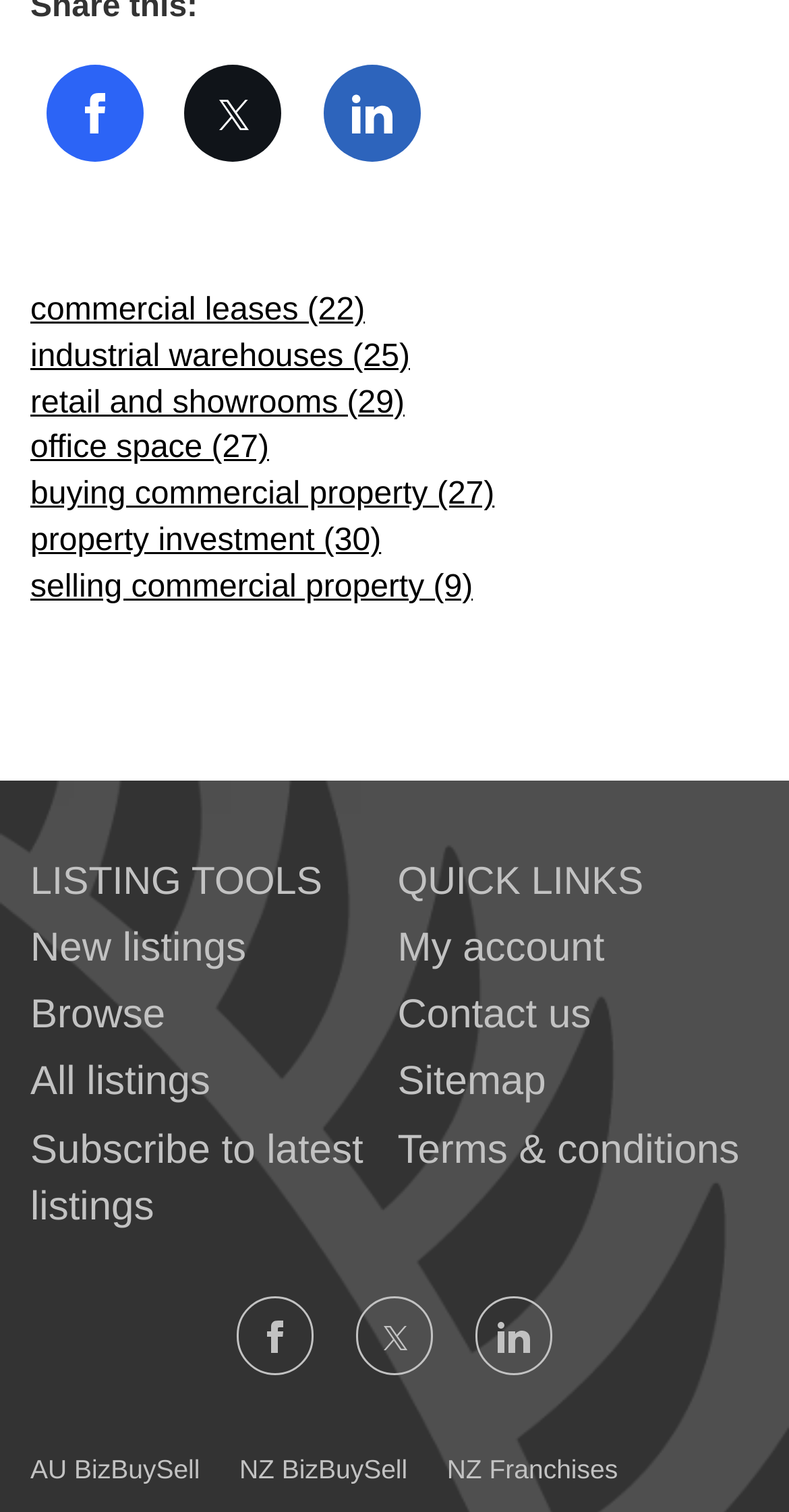Provide a short, one-word or phrase answer to the question below:
What are the social media platforms to follow?

Facebook, Twitter, LinkedIn